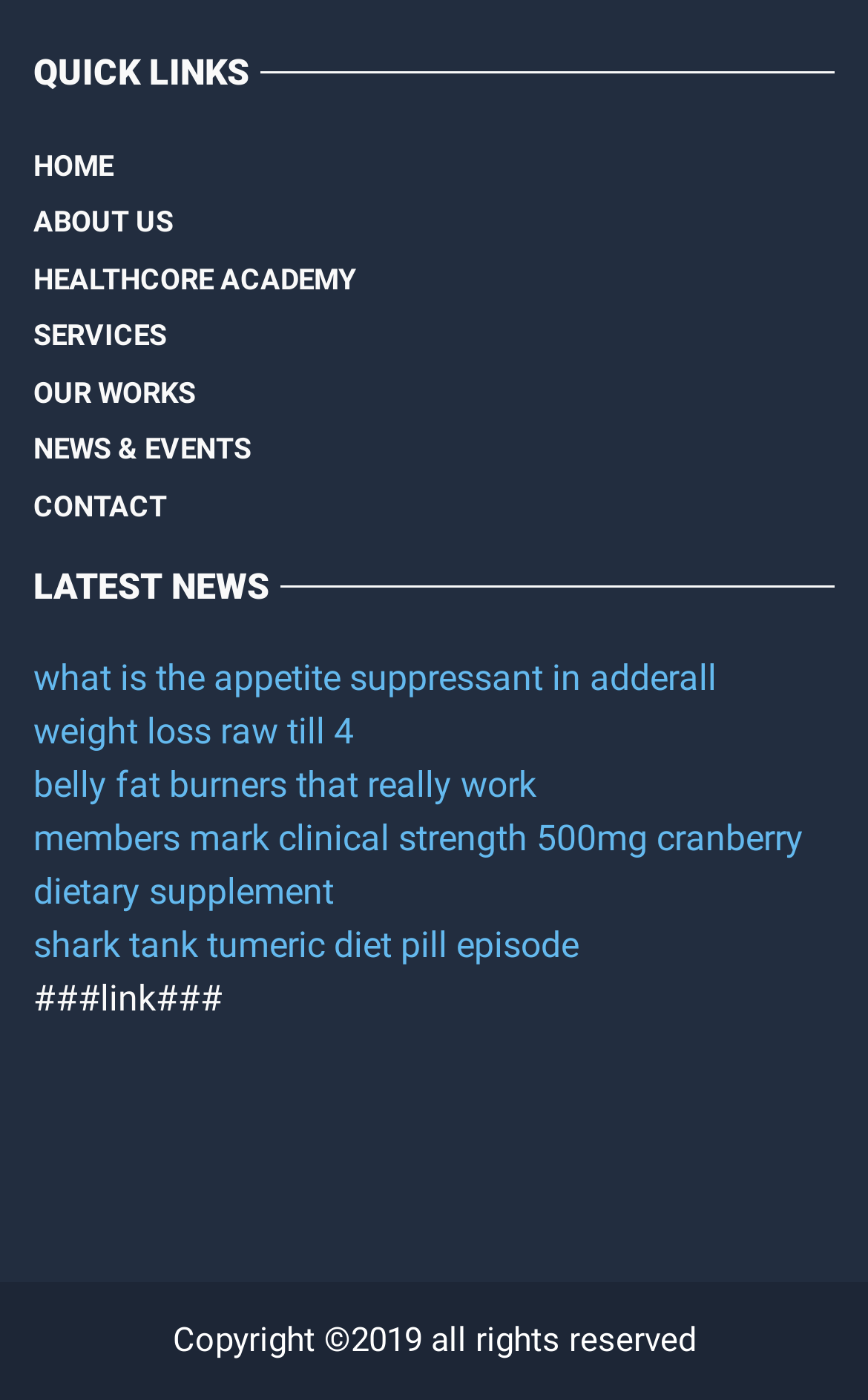Provide a brief response to the question below using one word or phrase:
How many links are there in the QUICK LINKS section?

7